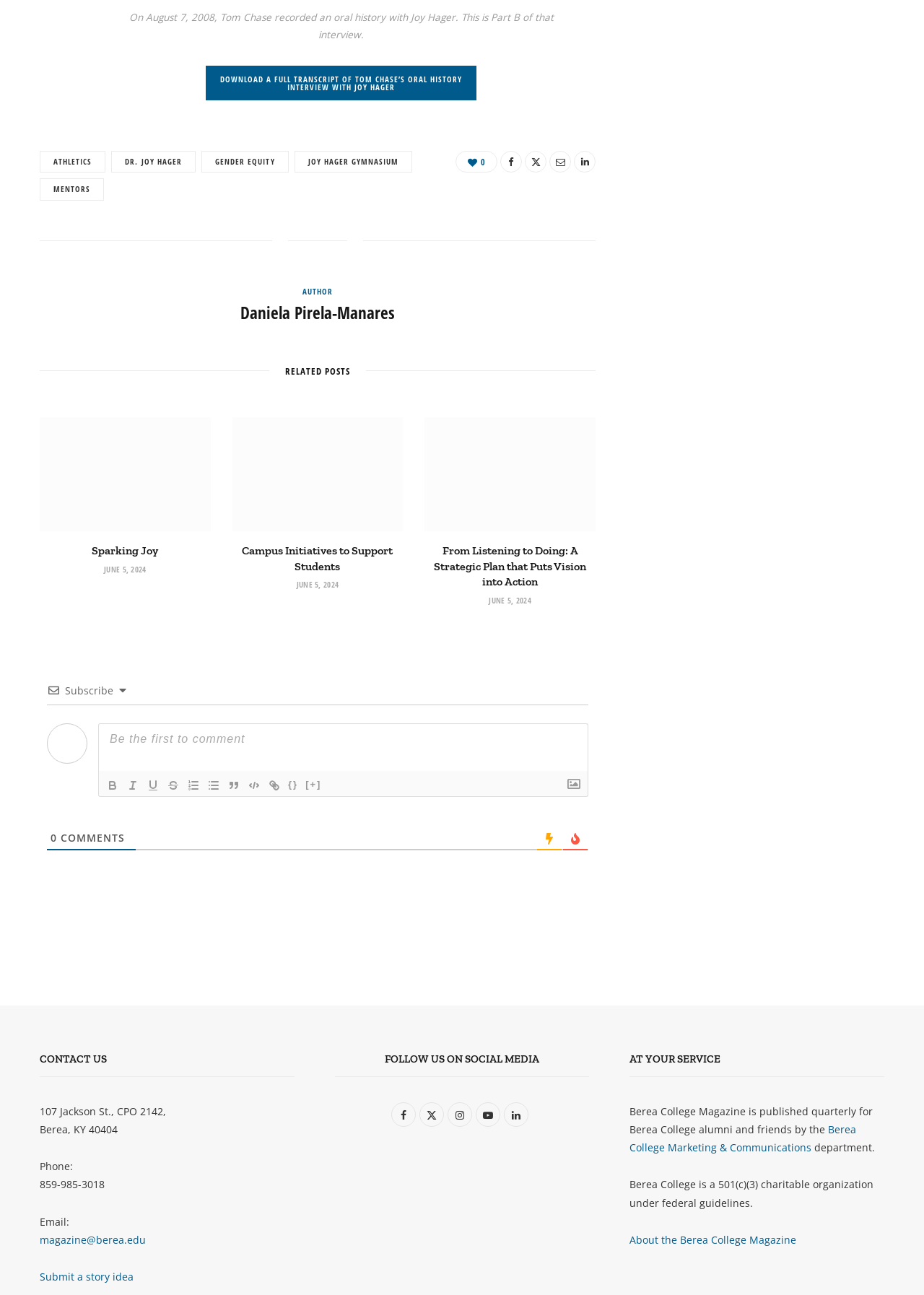Determine the bounding box for the UI element that matches this description: "Berea College Marketing & Communications".

[0.681, 0.867, 0.927, 0.891]